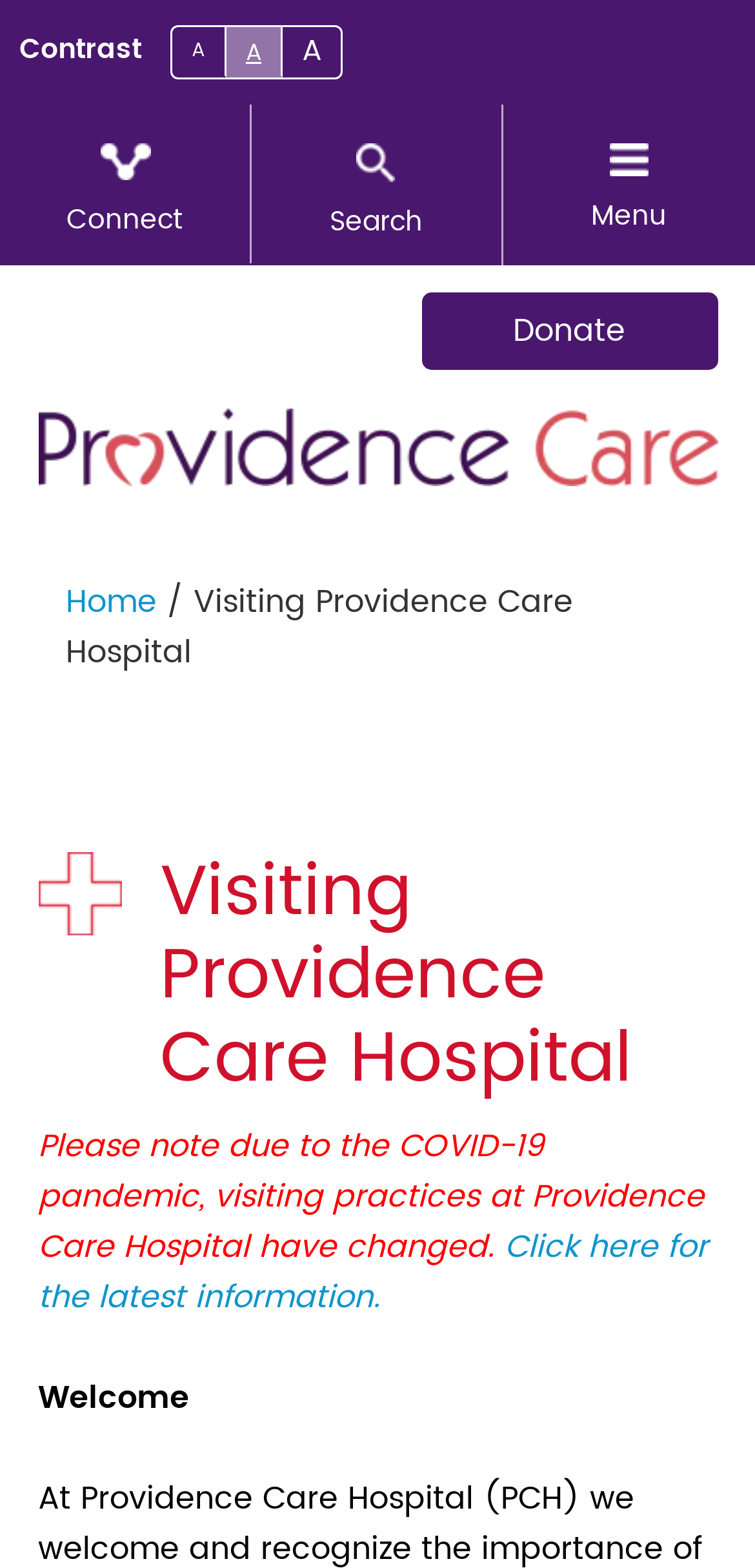What is the current situation at the hospital?
Look at the image and respond with a one-word or short-phrase answer.

COVID-19 pandemic